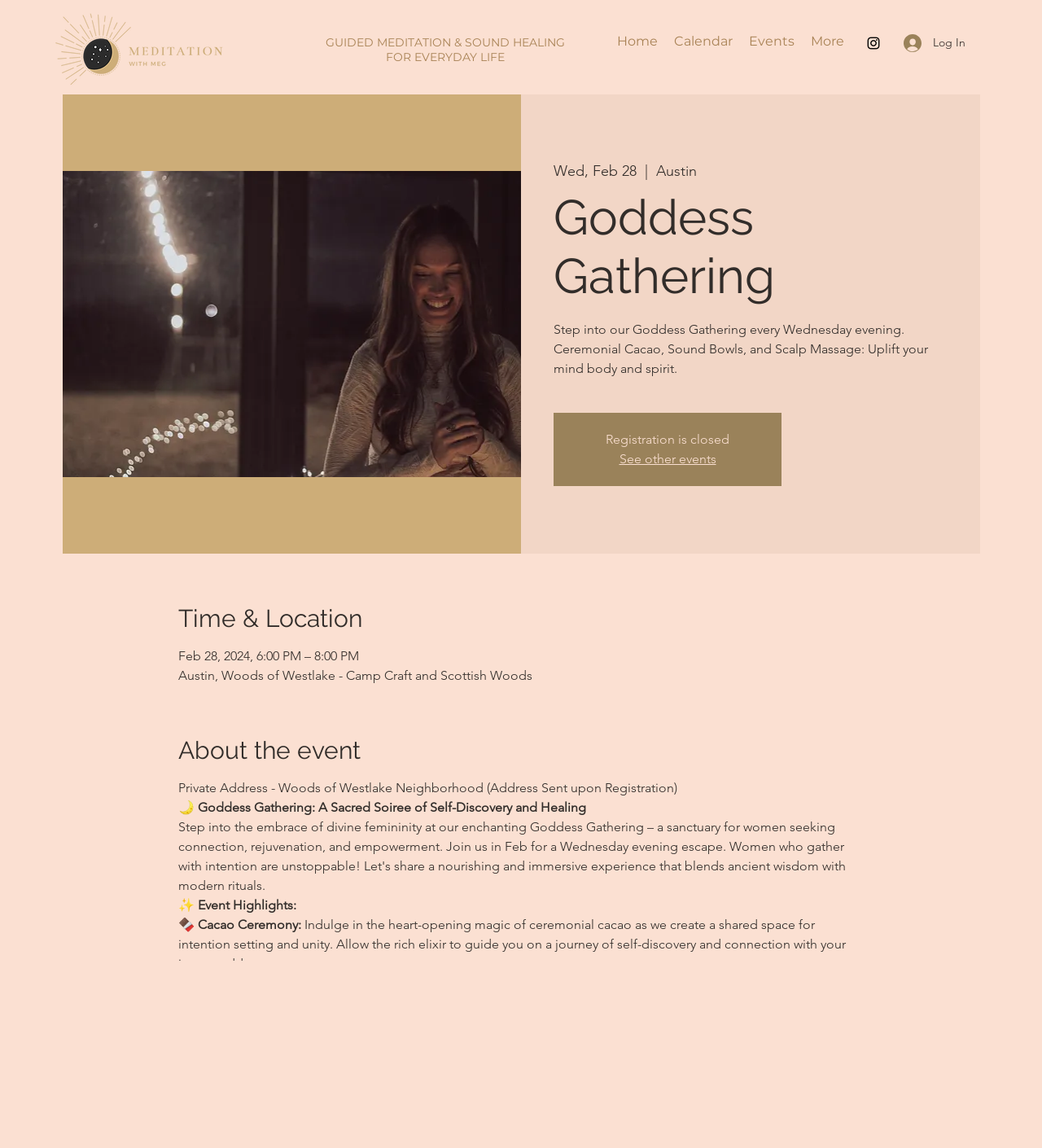Show the bounding box coordinates for the HTML element described as: "See other events".

[0.594, 0.393, 0.687, 0.406]